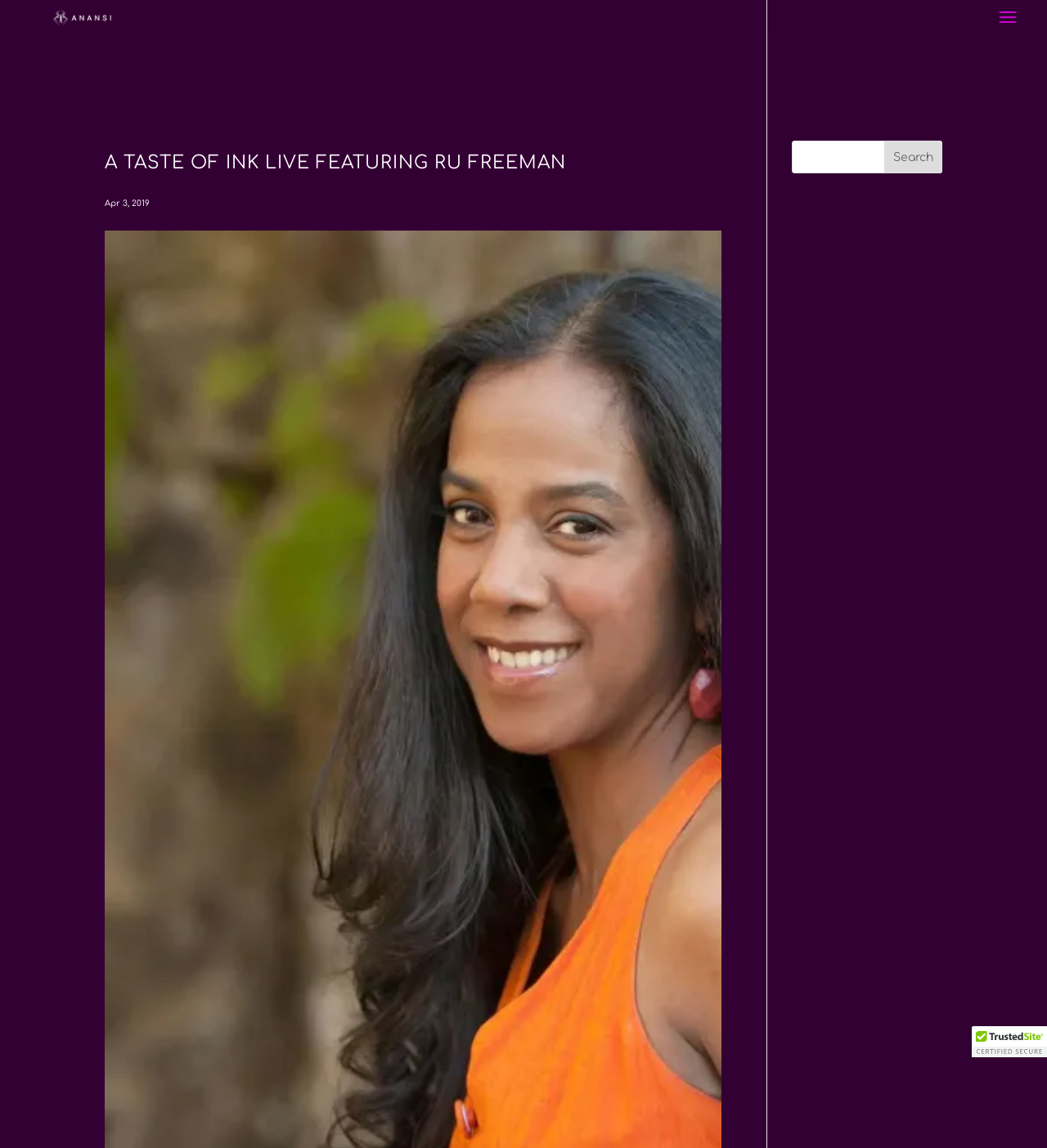Create a detailed narrative describing the layout and content of the webpage.

The webpage appears to be an event page for "A Taste Of Ink LIVE featuring Ru Freeman" organized by ANANSI. At the top left corner, there is a link and an image, both labeled as "ANANSI", which likely serve as a logo or a navigation element to the ANANSI website. 

Below the logo, there is a prominent heading that reads "A TASTE OF INK LIVE FEATURING RU FREEMAN" in a relatively large font size, taking up a significant portion of the page width. 

Adjacent to the heading, on the same horizontal level, is a static text element displaying the date "Apr 3, 2019", which might indicate the event date. 

On the right side of the page, there is a search bar consisting of a textbox and a "Search" button, allowing users to search for specific content. 

At the bottom right corner of the page, there is a "TrustedSite Certified" button, which suggests that the website has been certified by a trusted third-party organization.